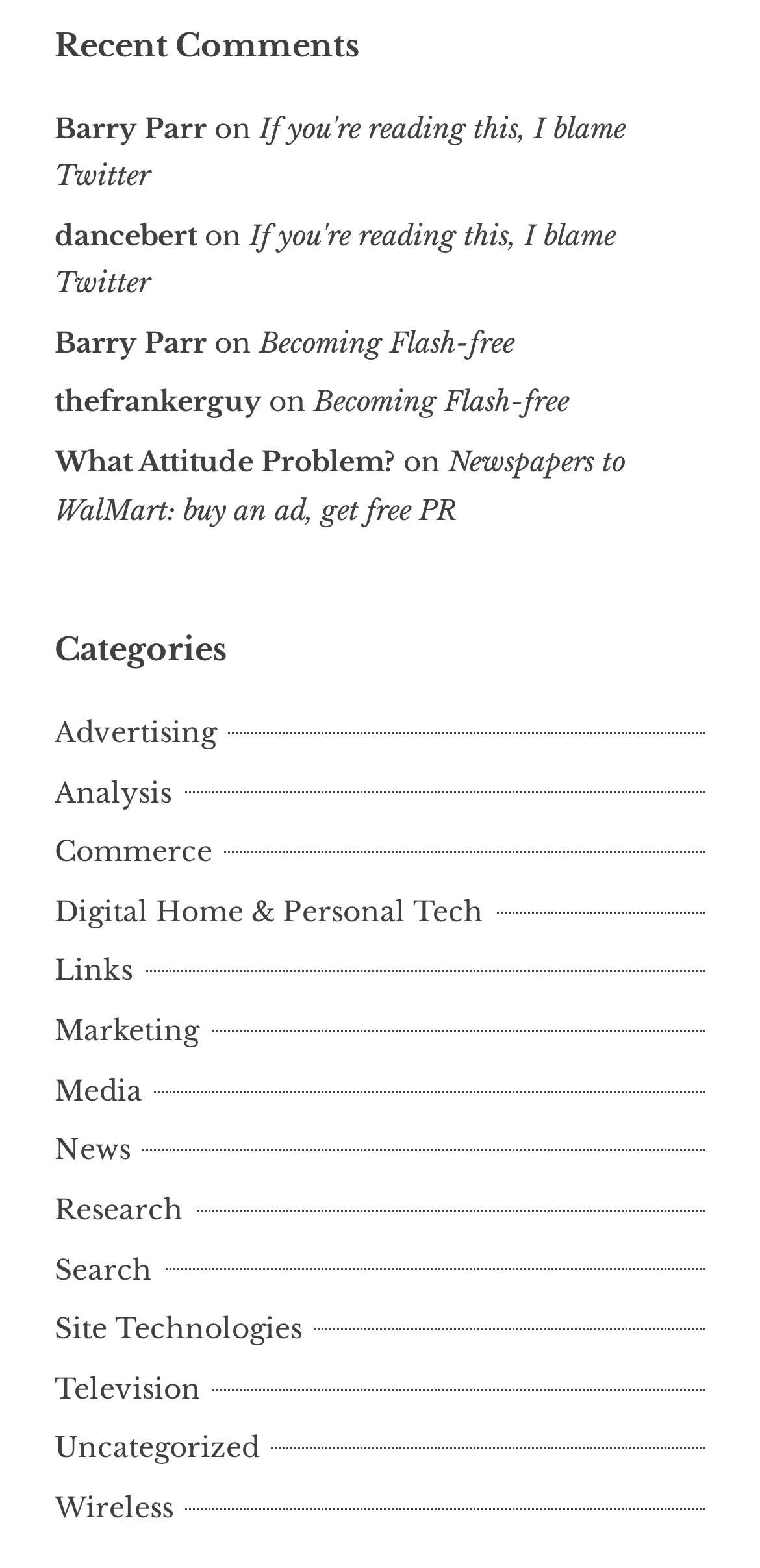What is the topic of the third comment?
Provide a one-word or short-phrase answer based on the image.

Becoming Flash-free